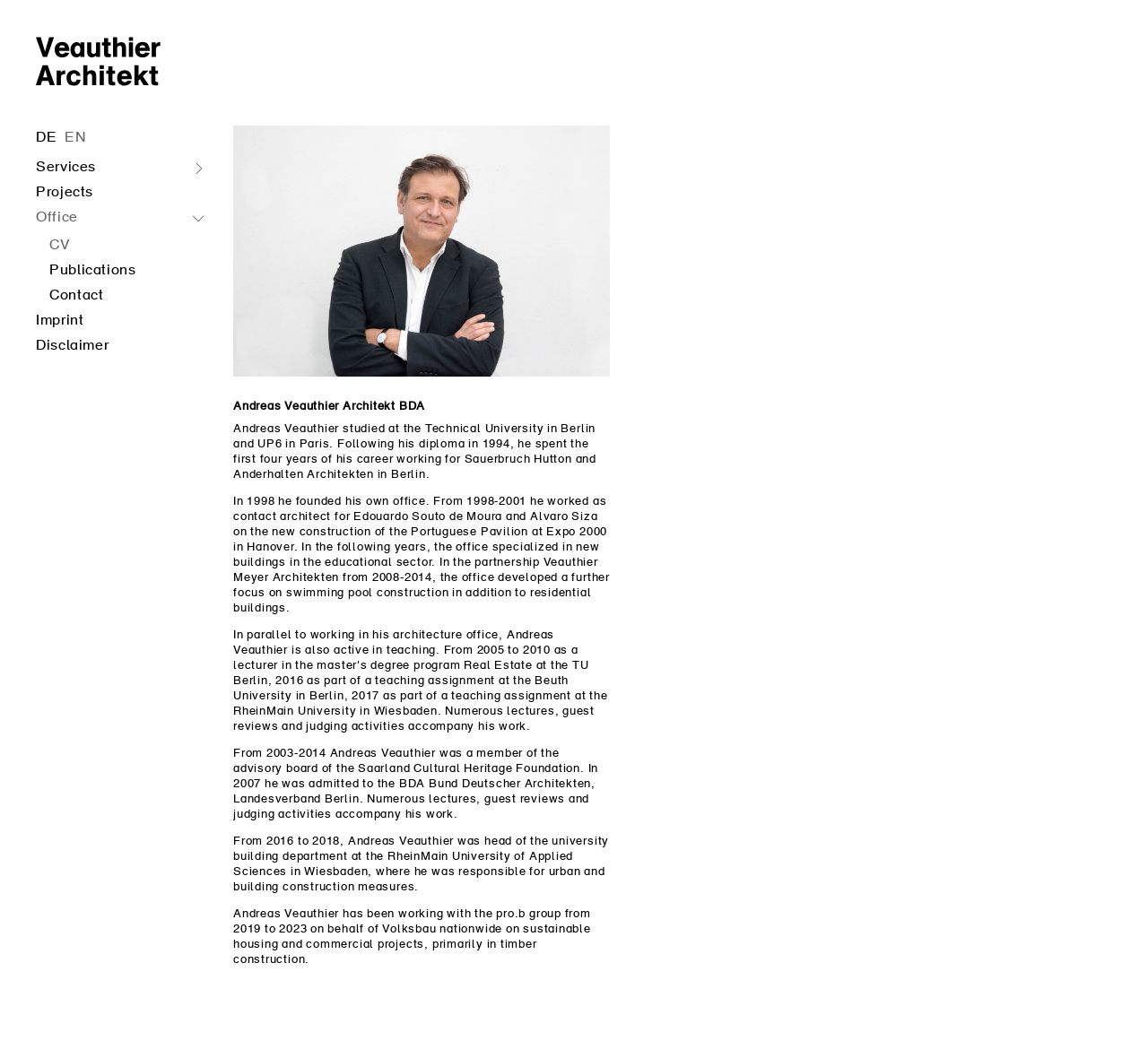Could you specify the bounding box coordinates for the clickable section to complete the following instruction: "Read about projects"?

[0.031, 0.173, 0.081, 0.197]